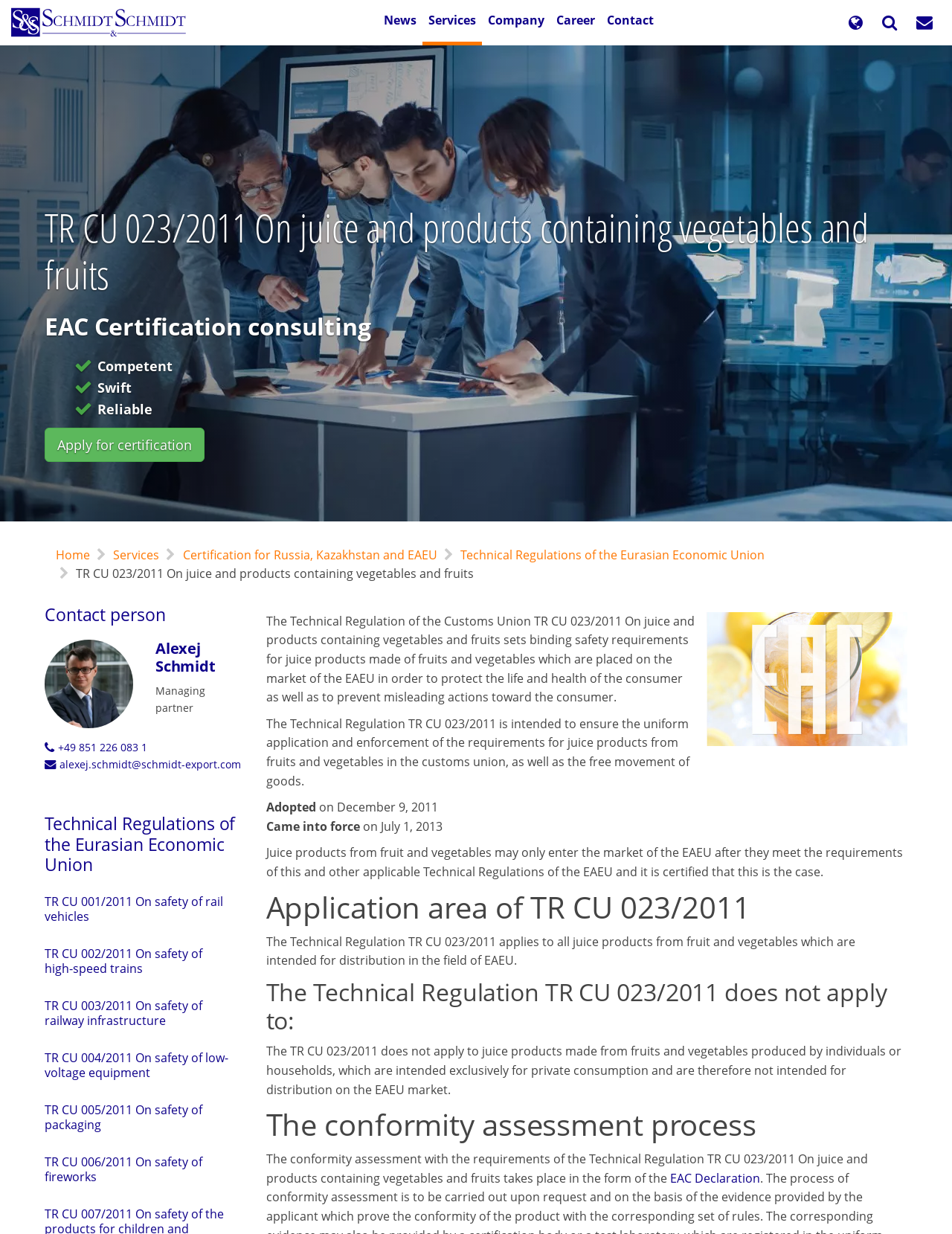What is the main topic of this webpage?
Offer a detailed and full explanation in response to the question.

The main topic of this webpage is TR CU 023/2011, which is a technical regulation related to juice and products containing vegetables and fruits. This can be inferred from the heading 'TR CU 023/2011 On juice and products containing vegetables and fruits' and the content of the webpage, which provides information about the regulation.